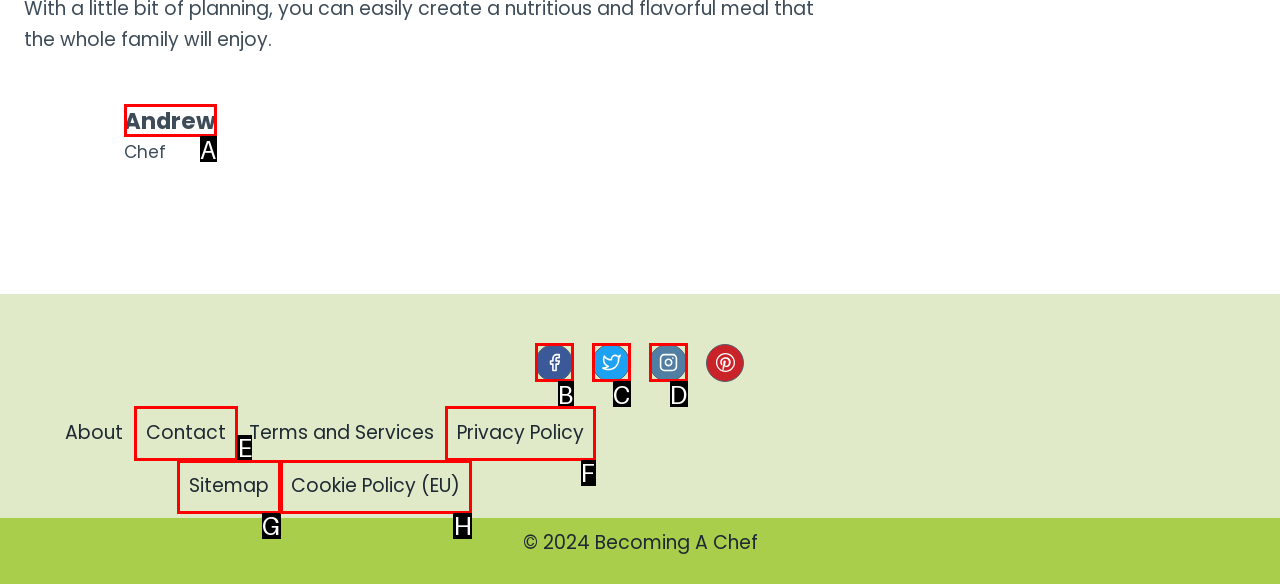From the description: Andrew, identify the option that best matches and reply with the letter of that option directly.

A